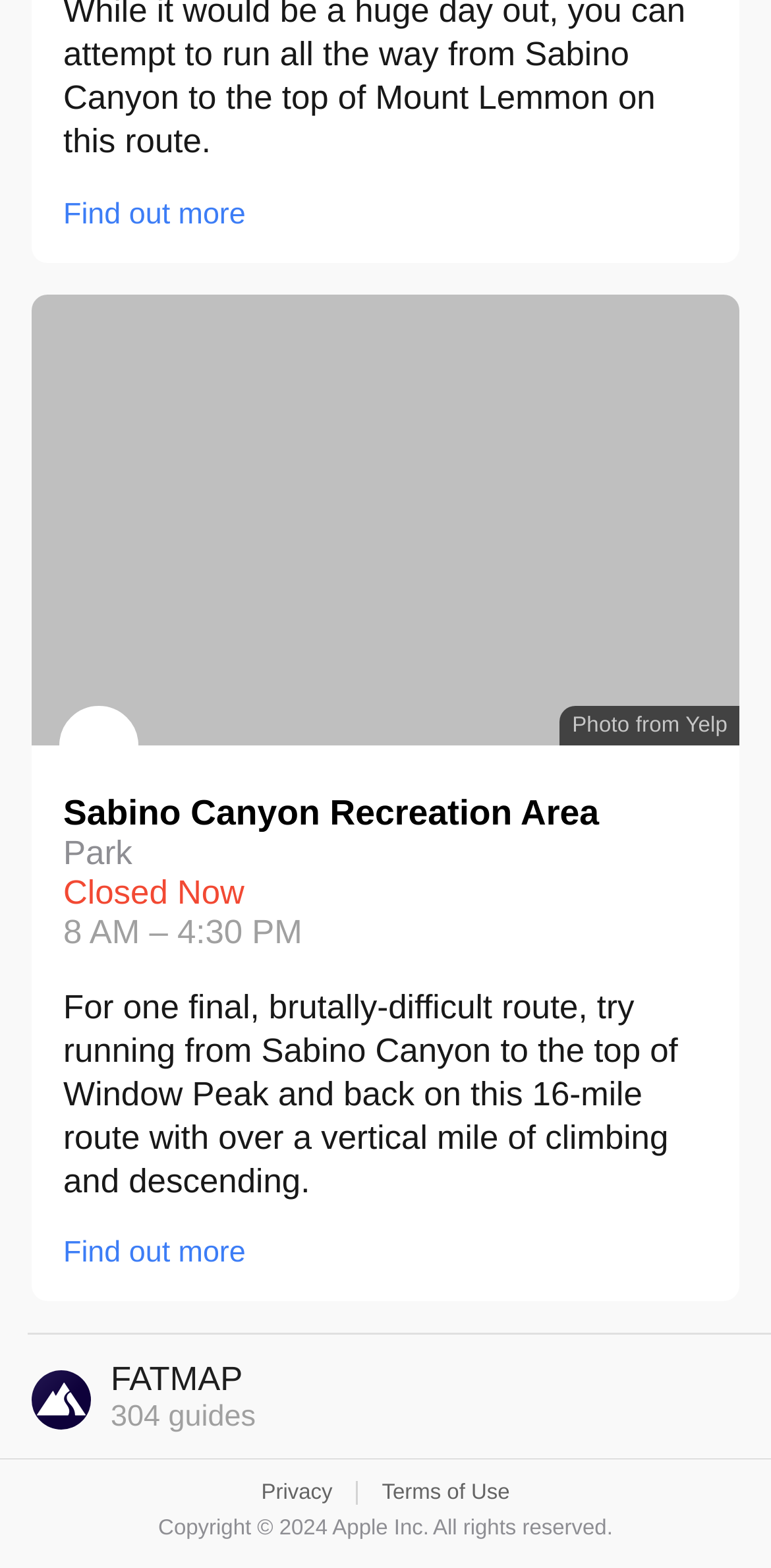Find the bounding box coordinates for the HTML element described as: "Find out more". The coordinates should consist of four float values between 0 and 1, i.e., [left, top, right, bottom].

[0.041, 0.788, 0.959, 0.83]